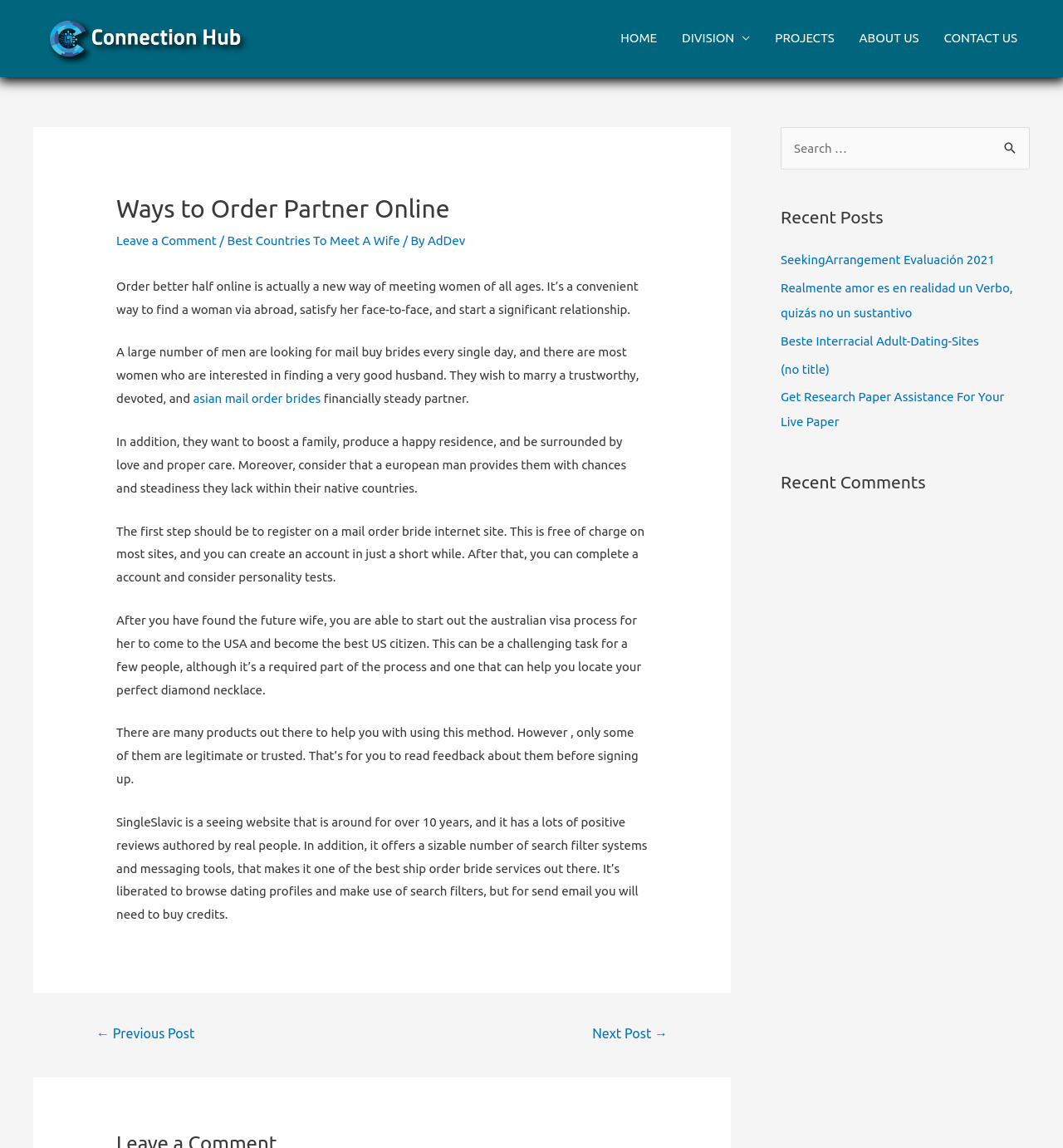Given the content of the image, can you provide a detailed answer to the question?
What is the first step to find a mail order bride?

According to the webpage, the first step to find a mail order bride is to register on a mail order bride website, which is free of charge on most sites and can be done in just a short while.